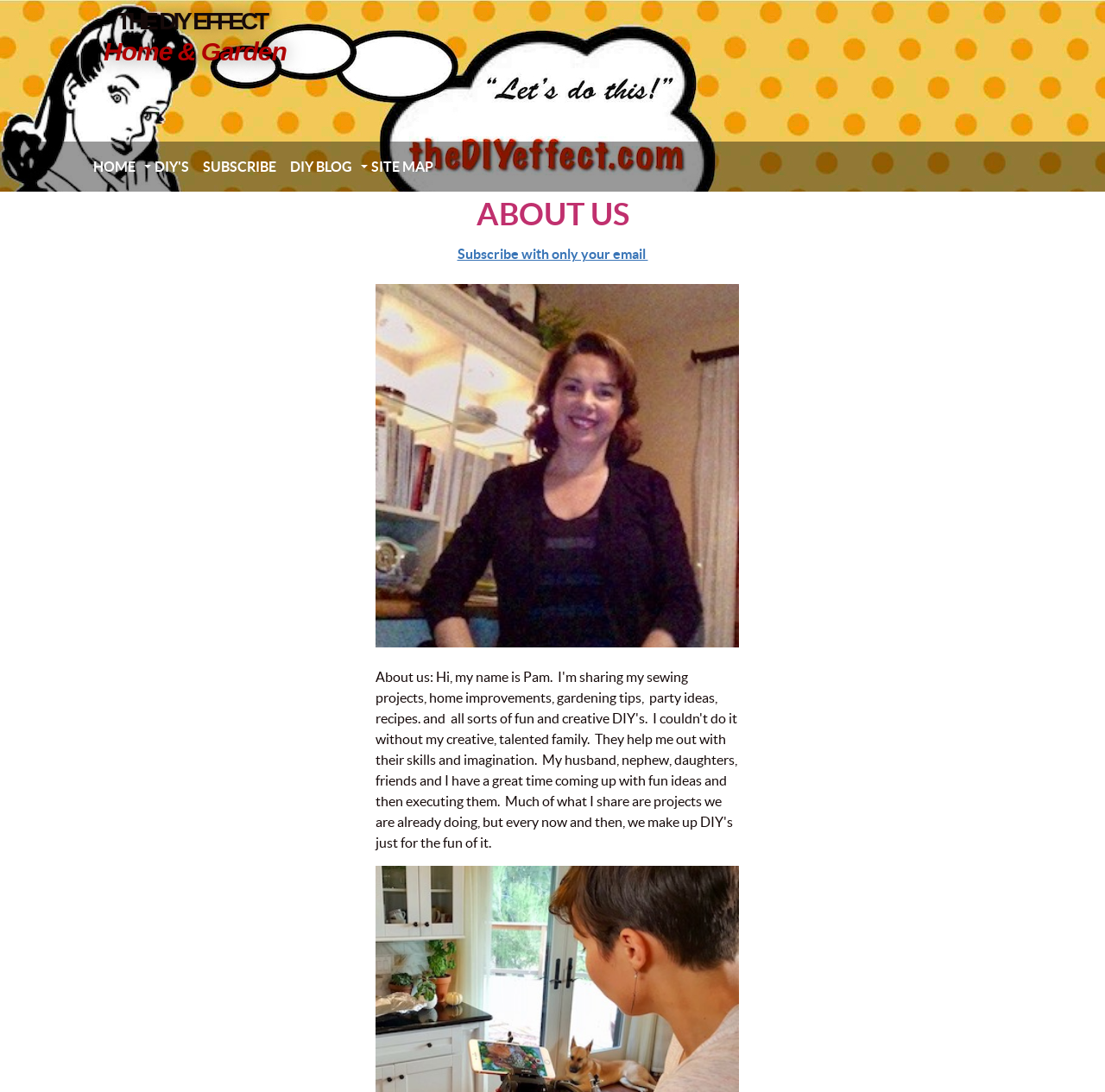Based on the image, please respond to the question with as much detail as possible:
Where is the 'HOME' link located?

By comparing the y1 and y2 coordinates of the 'HOME' link ([0.078, 0.13, 0.129, 0.175]) and the 'SUBSCRIBE' link ([0.177, 0.13, 0.256, 0.175]), I determined that the 'HOME' link is located above the 'SUBSCRIBE' link.